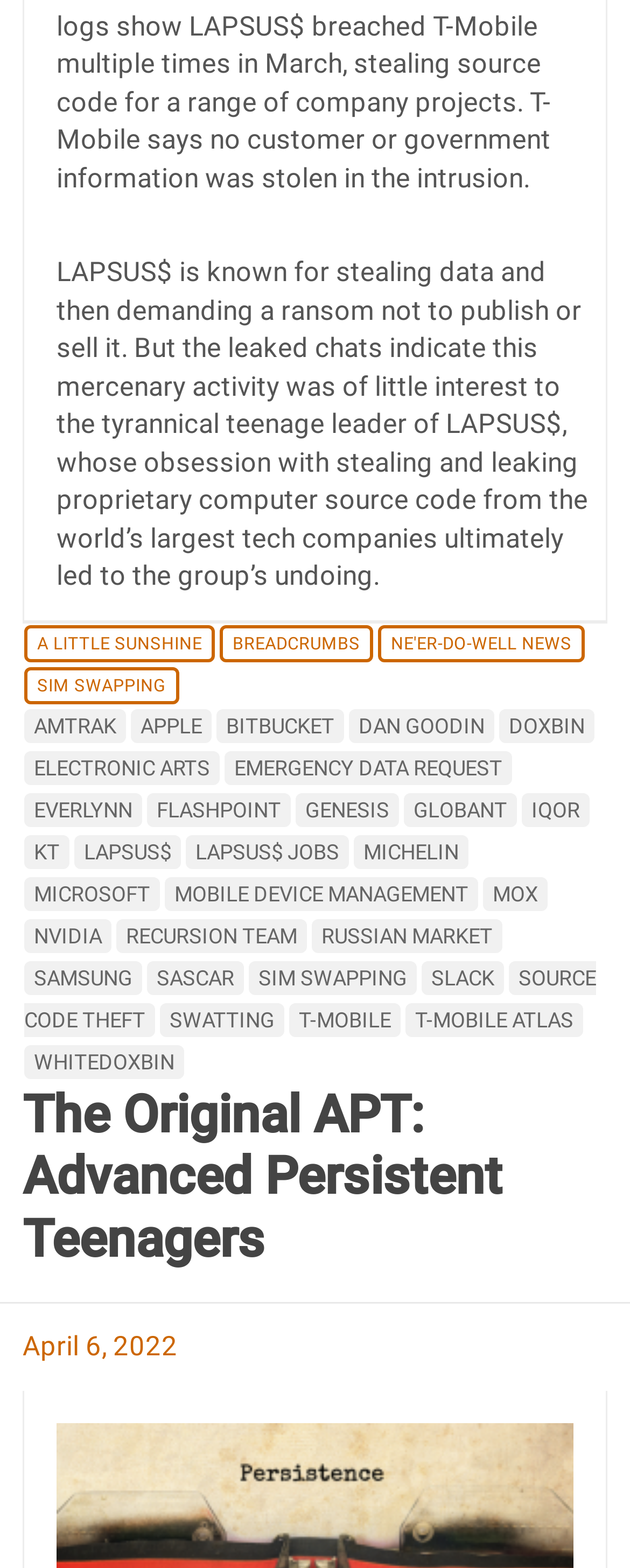What is the date of the article?
Analyze the image and provide a thorough answer to the question.

The date of the article can be found at the bottom of the page, where it is stated as 'April 6, 2022'. This date is likely the publication date of the article.